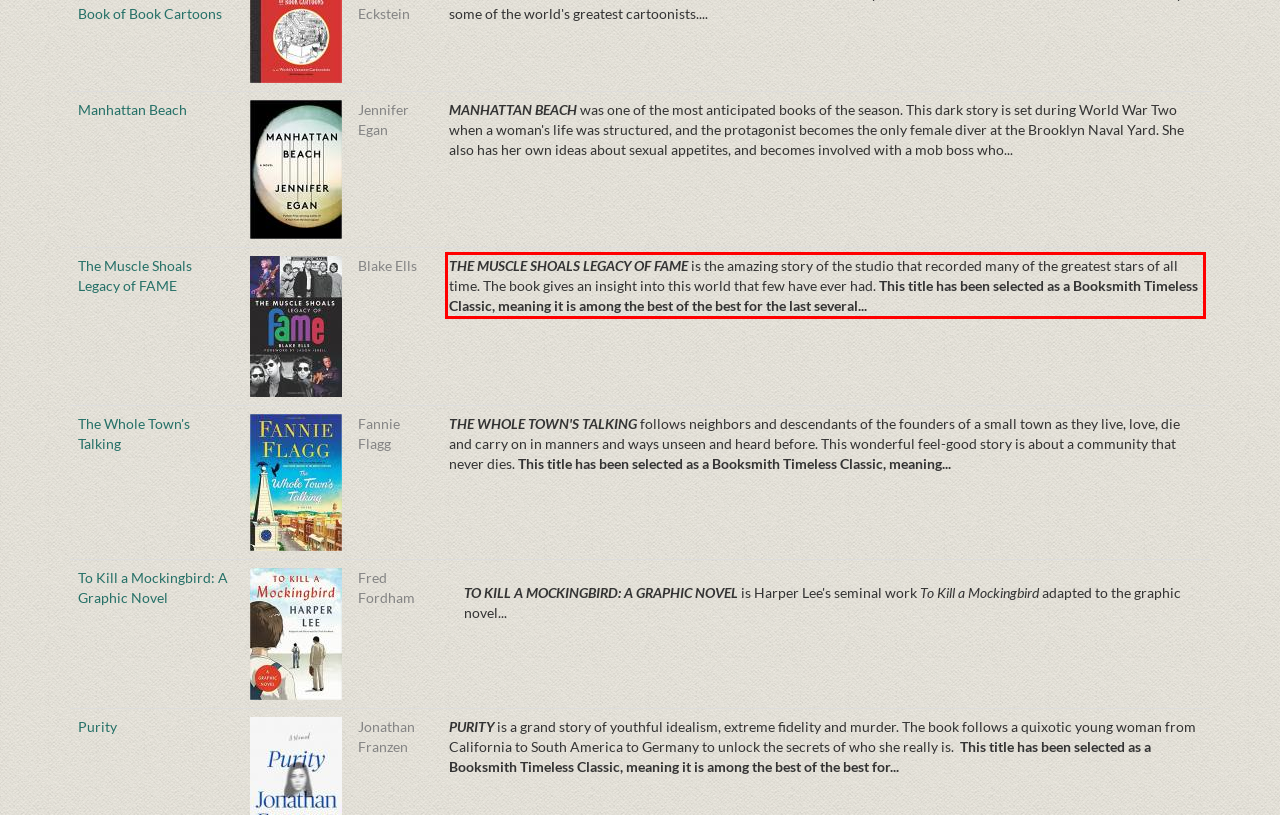Please perform OCR on the text within the red rectangle in the webpage screenshot and return the text content.

THE MUSCLE SHOALS LEGACY OF FAME is the amazing story of the studio that recorded many of the greatest stars of all time. The book gives an insight into this world that few have ever had. This title has been selected as a Booksmith Timeless Classic, meaning it is among the best of the best for the last several...